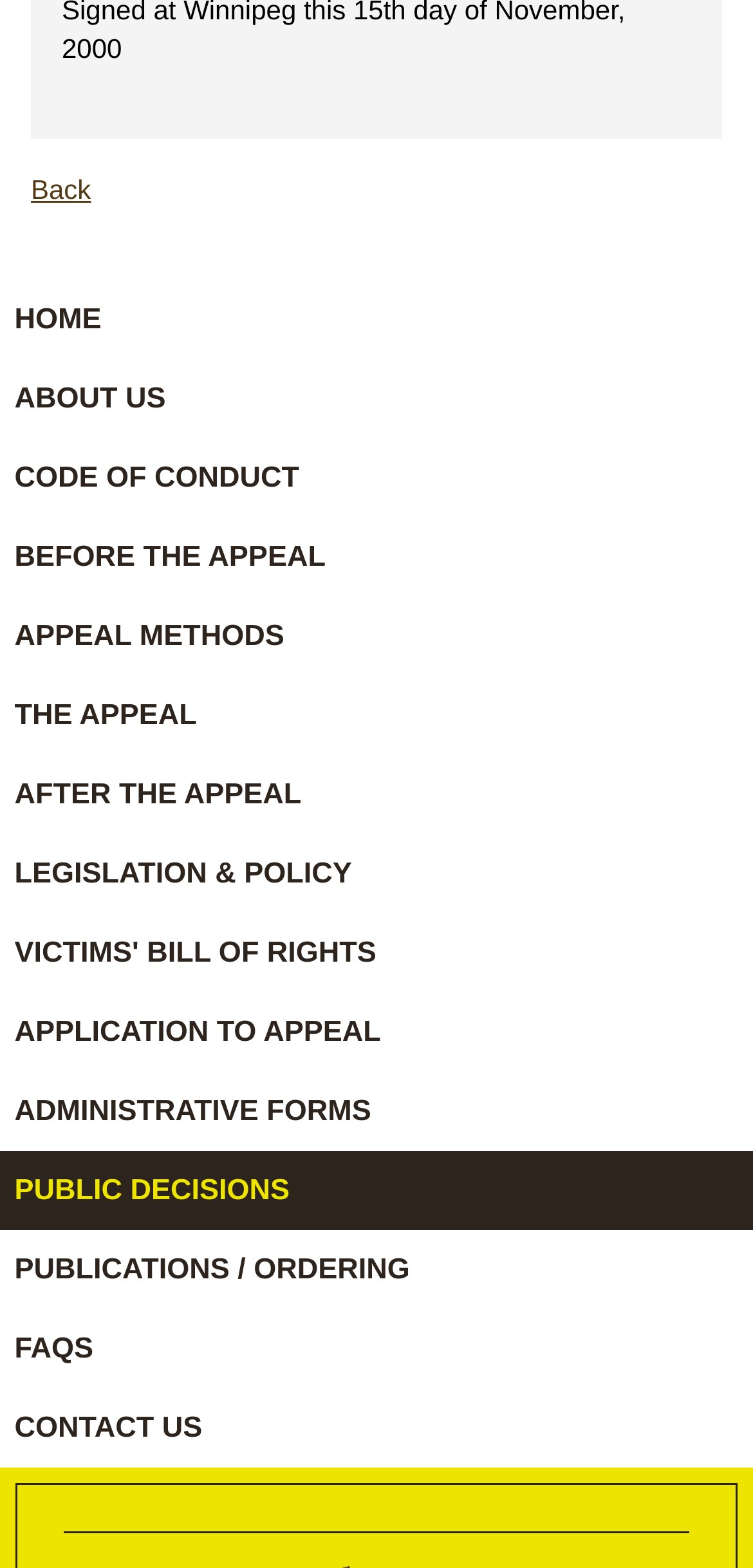Is there a link related to legislation on the webpage?
Please provide a single word or phrase as your answer based on the screenshot.

Yes